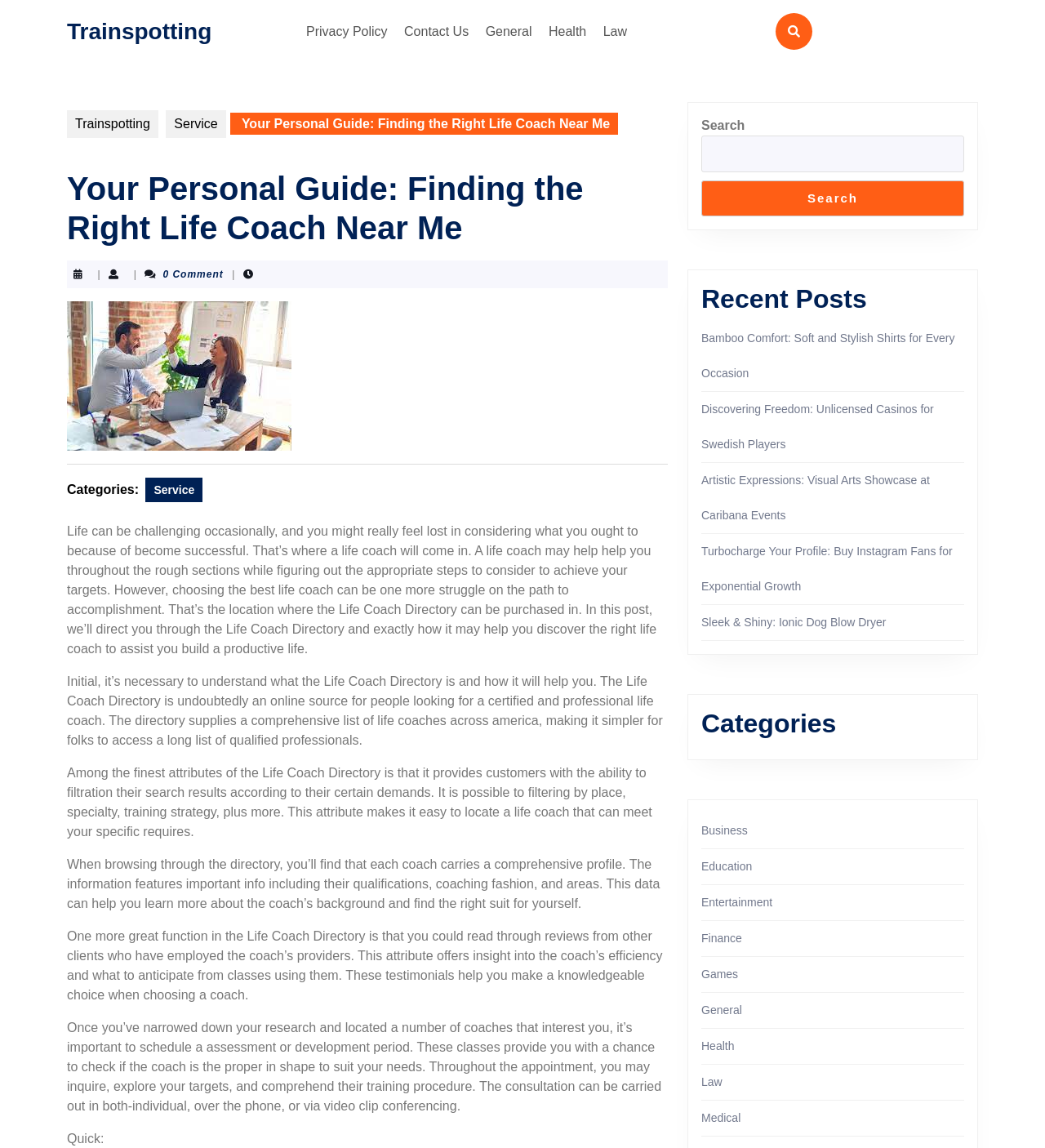Find the bounding box coordinates of the element you need to click on to perform this action: 'Click on the 'Privacy Policy' link'. The coordinates should be represented by four float values between 0 and 1, in the format [left, top, right, bottom].

[0.287, 0.013, 0.377, 0.042]